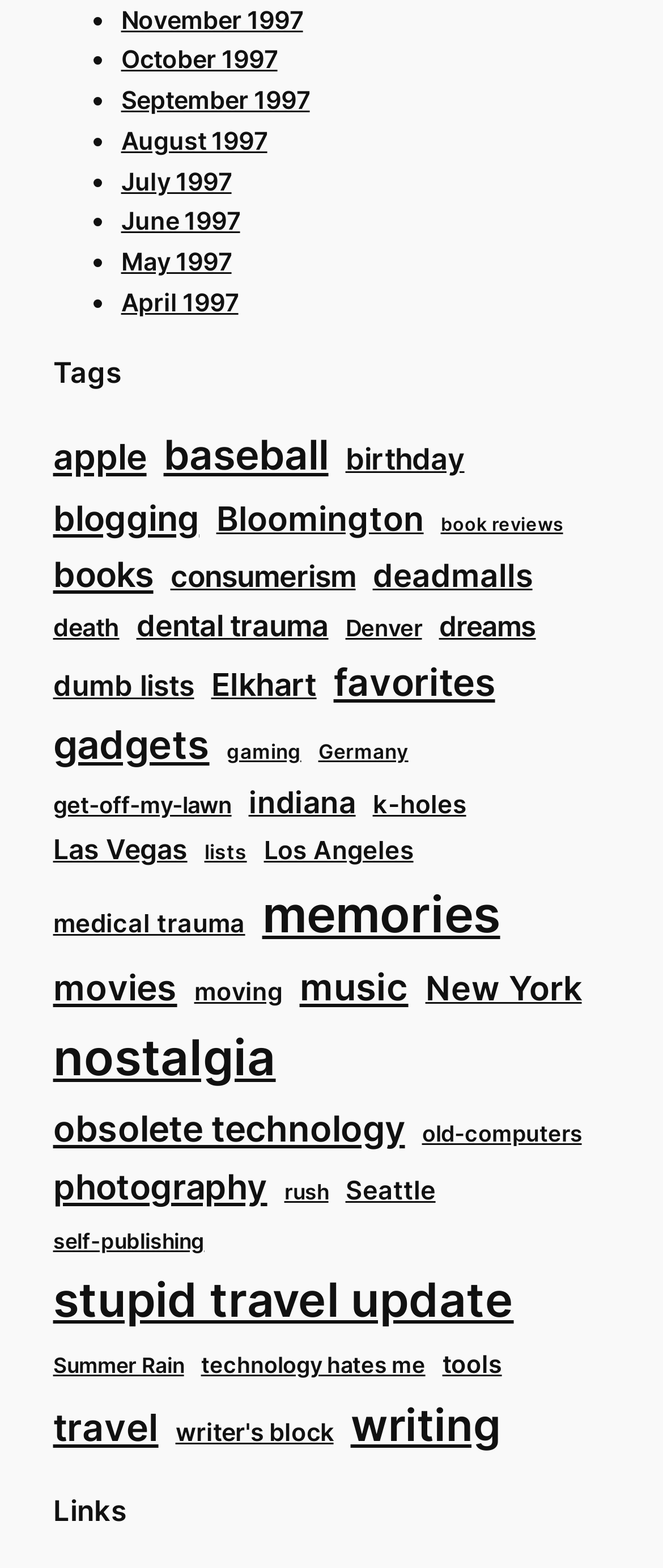Respond to the question with just a single word or phrase: 
How many links are listed under the 'Links' heading?

0